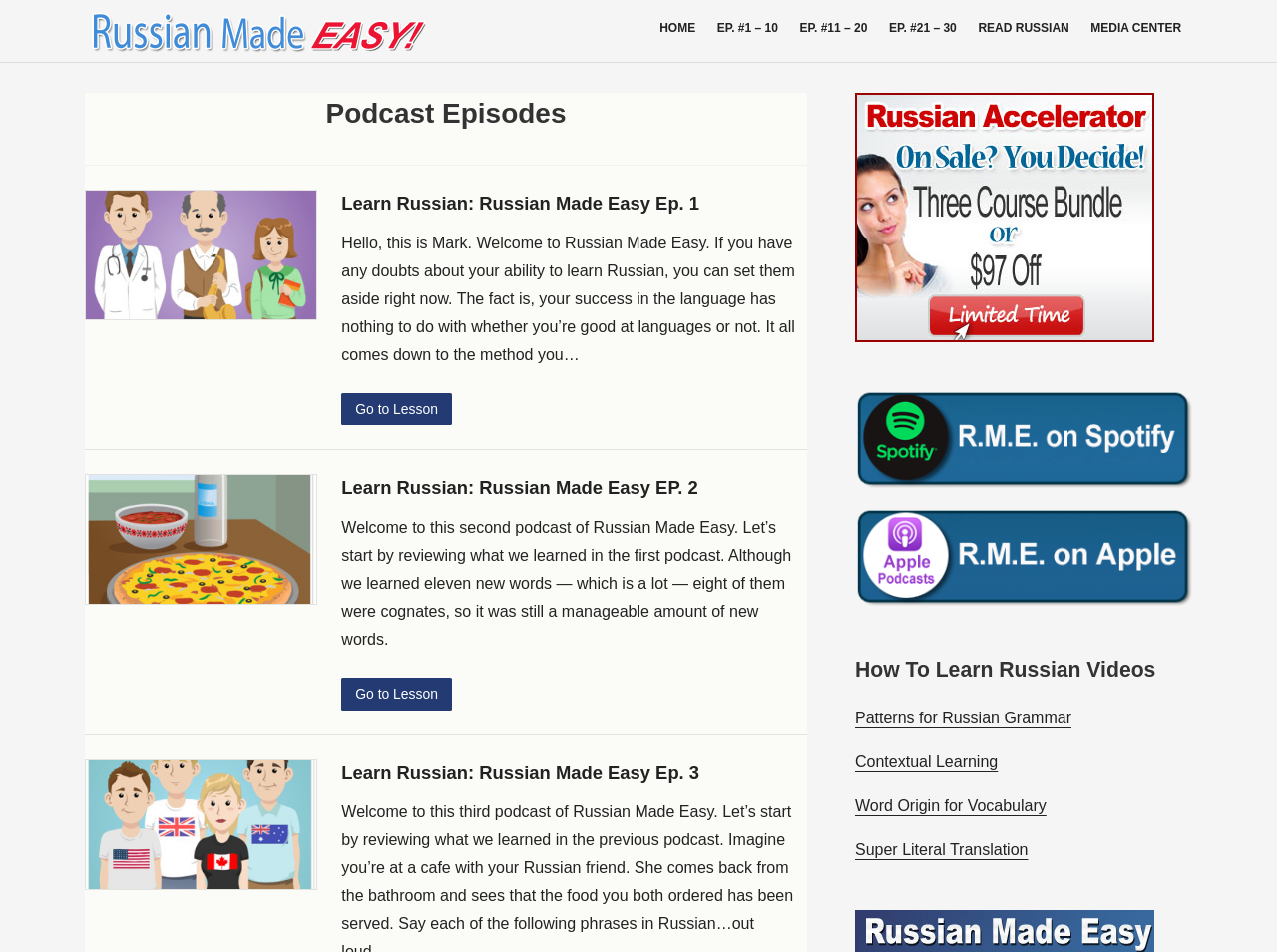Please identify the bounding box coordinates of the region to click in order to complete the task: "Click the Contact Now link". The coordinates must be four float numbers between 0 and 1, specified as [left, top, right, bottom].

None